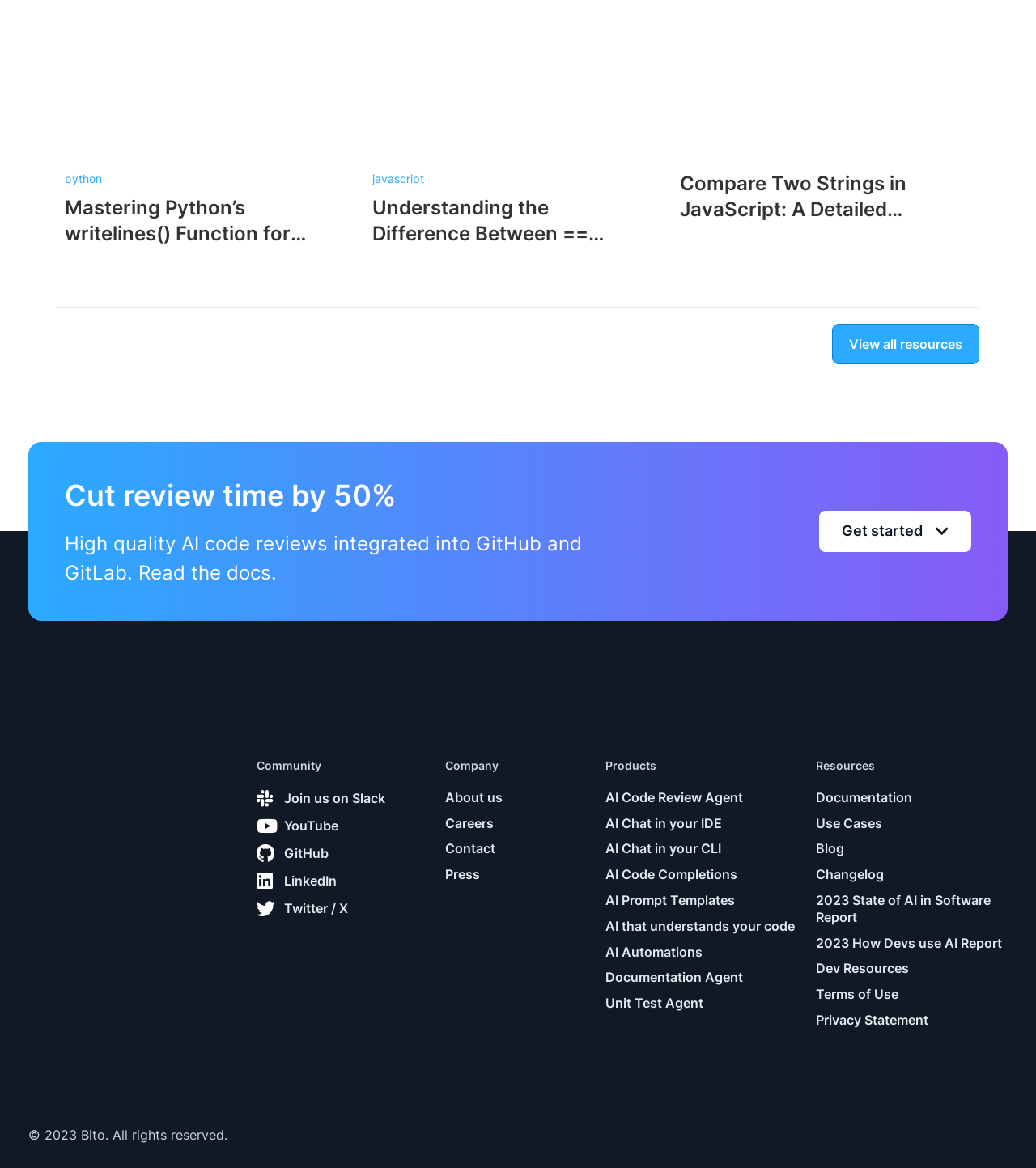Indicate the bounding box coordinates of the element that needs to be clicked to satisfy the following instruction: "Get started with AI code reviews". The coordinates should be four float numbers between 0 and 1, i.e., [left, top, right, bottom].

[0.791, 0.437, 0.938, 0.473]